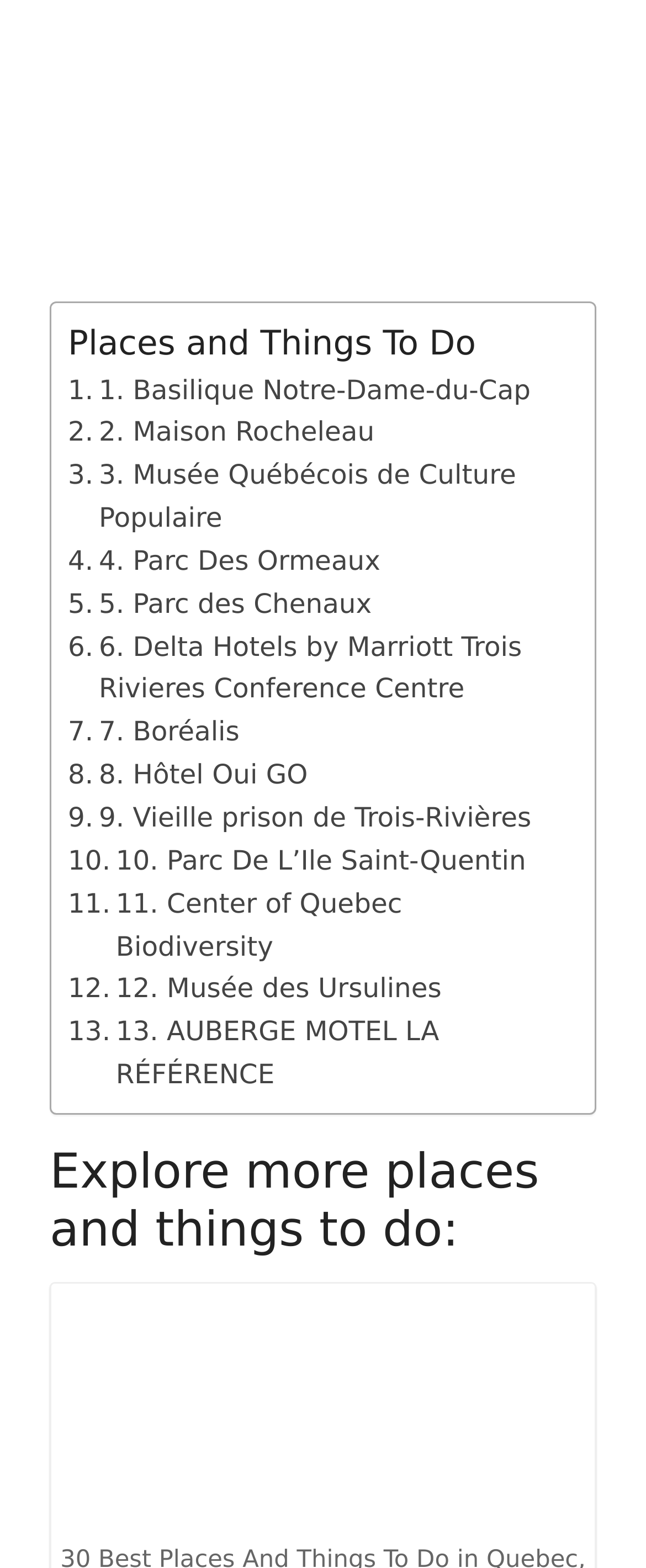Provide the bounding box coordinates for the area that should be clicked to complete the instruction: "Click on Basilique Notre-Dame-du-Cap".

[0.105, 0.235, 0.821, 0.262]